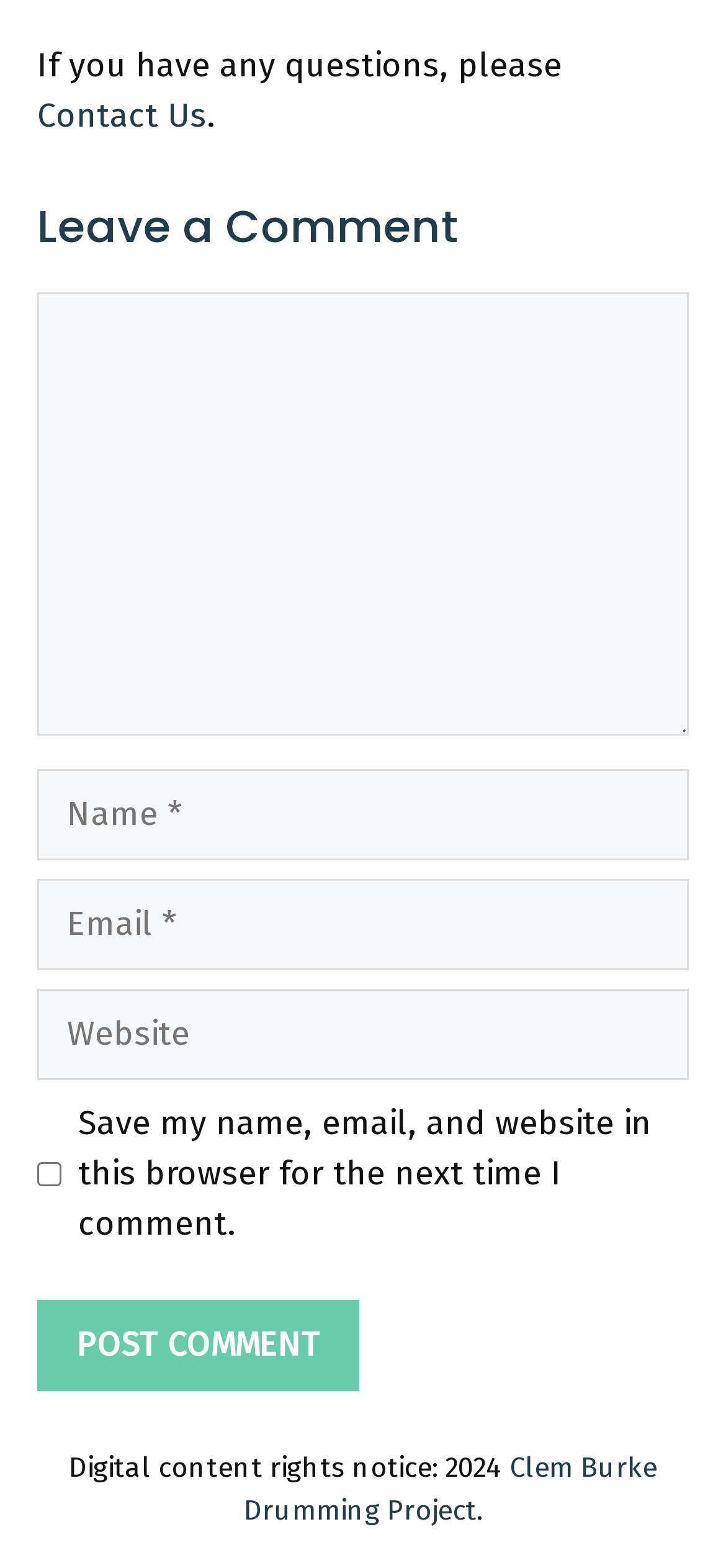What is required to post a comment?
Use the screenshot to answer the question with a single word or phrase.

Comment, name, and email